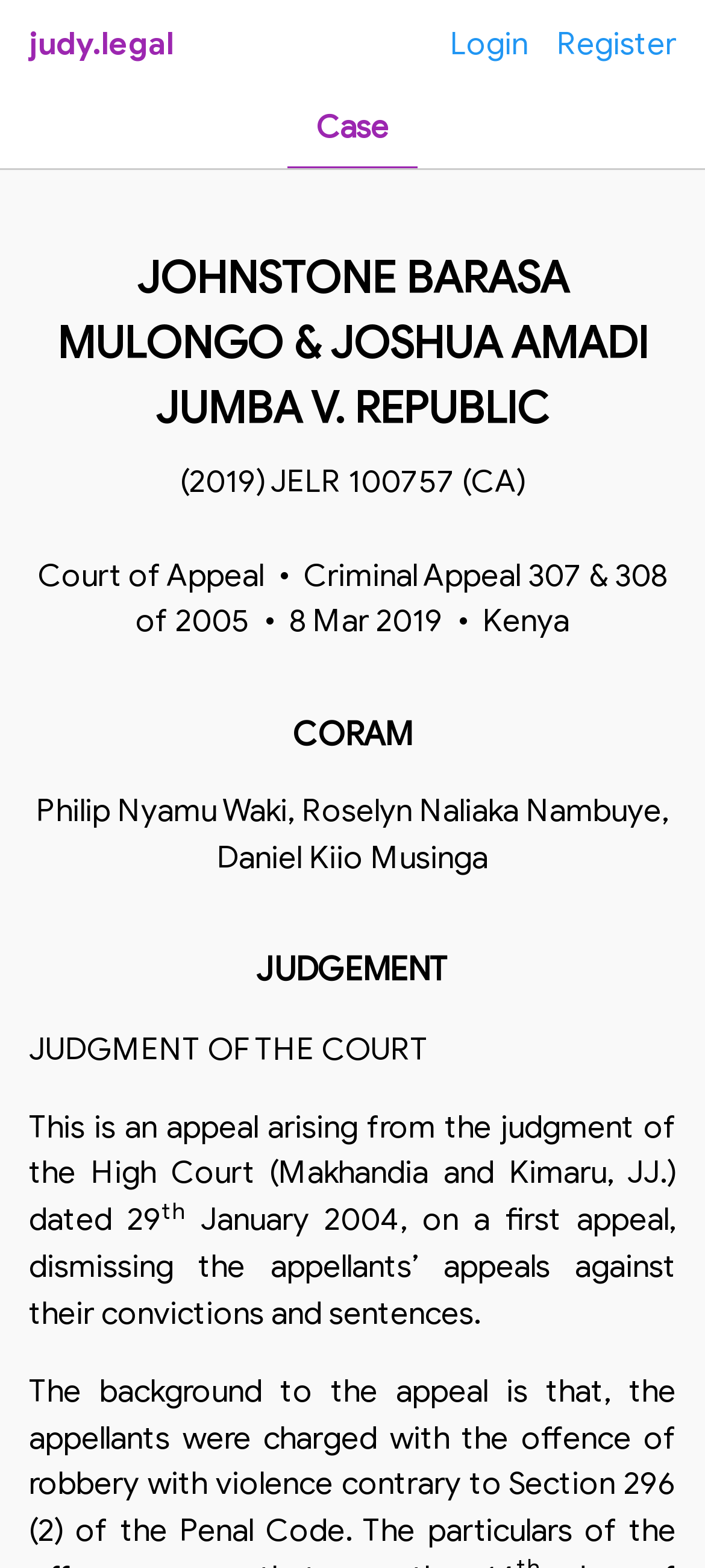Provide the bounding box coordinates of the UI element this sentence describes: "Home improvement".

None